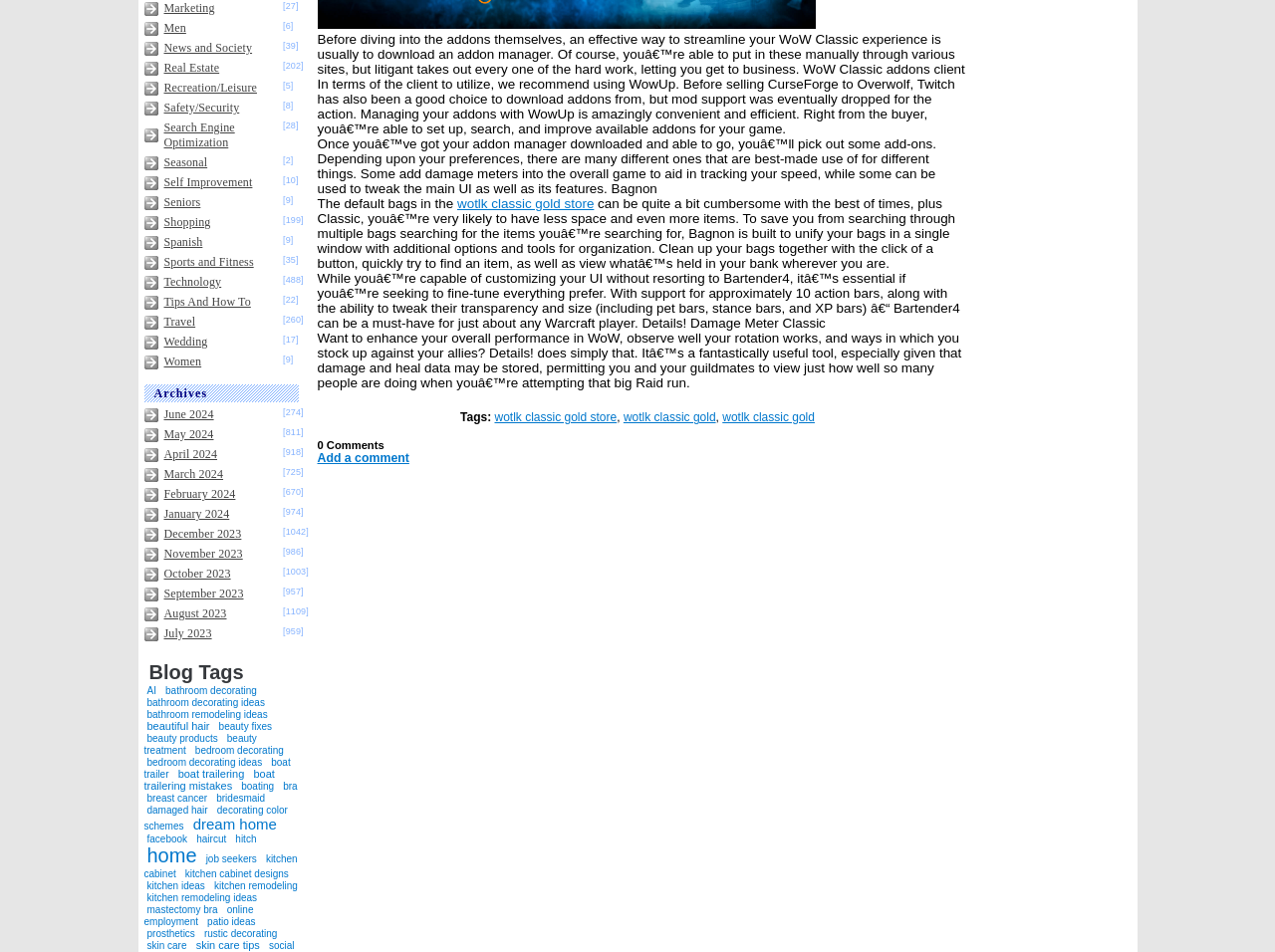From the webpage screenshot, predict the bounding box coordinates (top-left x, top-left y, bottom-right x, bottom-right y) for the UI element described here: Sports and Fitness

[0.129, 0.268, 0.199, 0.283]